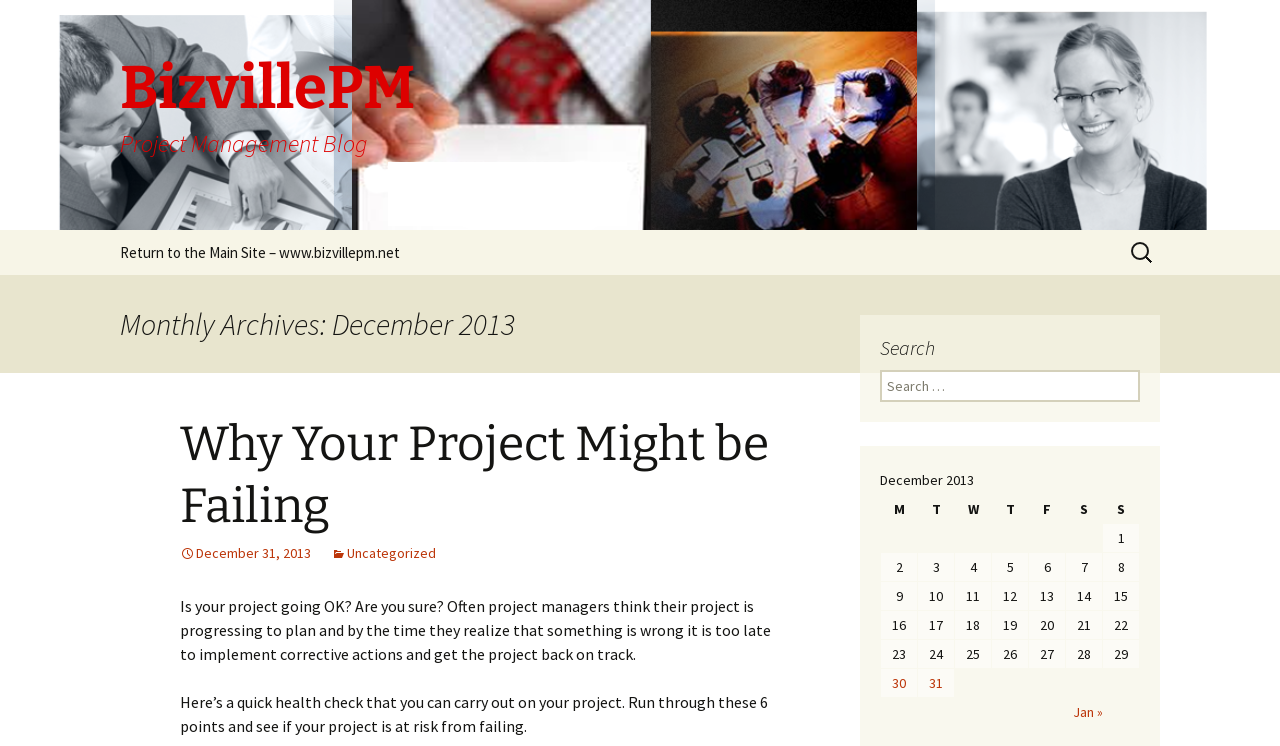Provide a one-word or short-phrase answer to the question:
What is the title of the first blog post?

Why Your Project Might be Failing